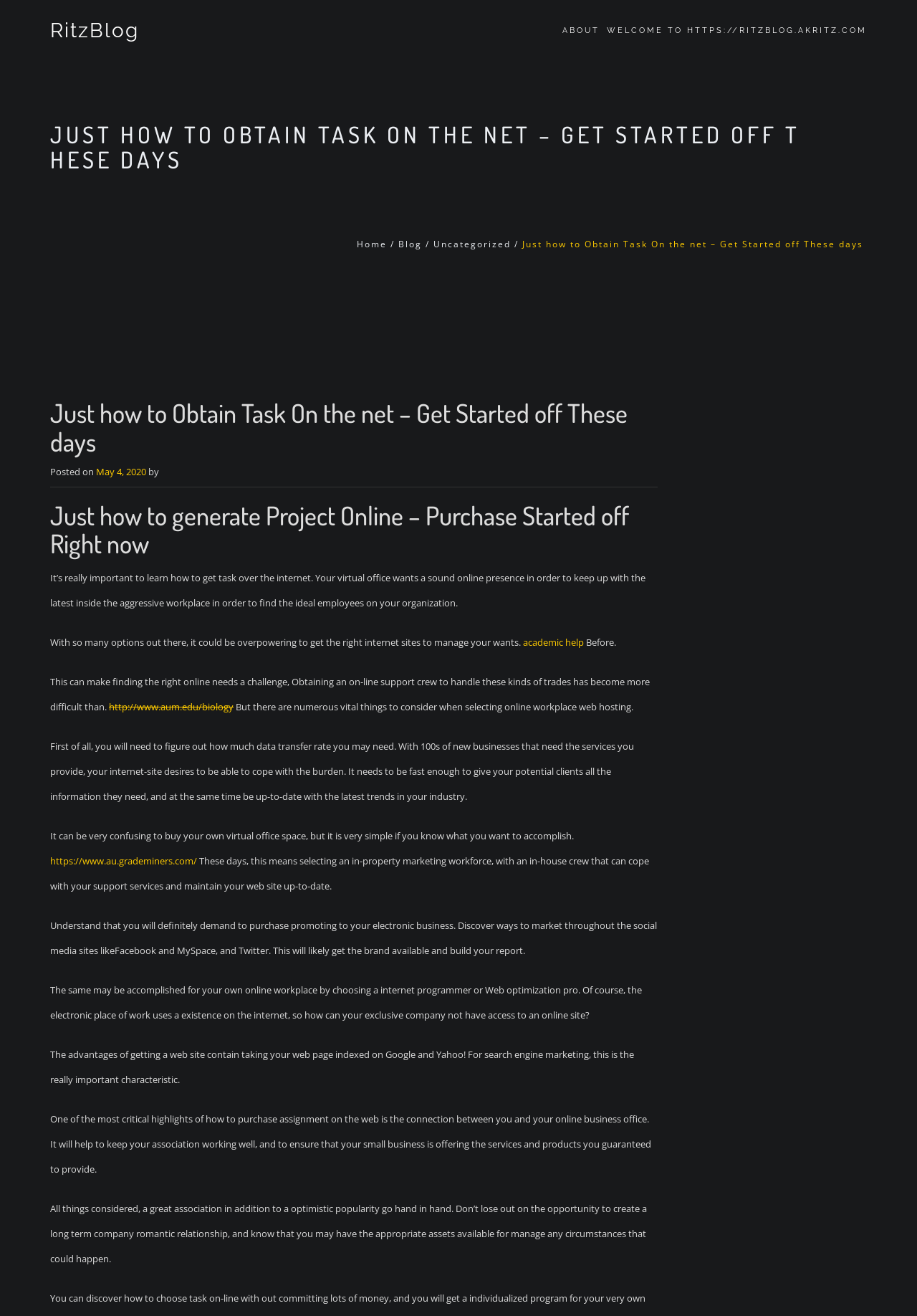What is one way to market an online business?
Look at the image and respond with a one-word or short phrase answer.

Through social media